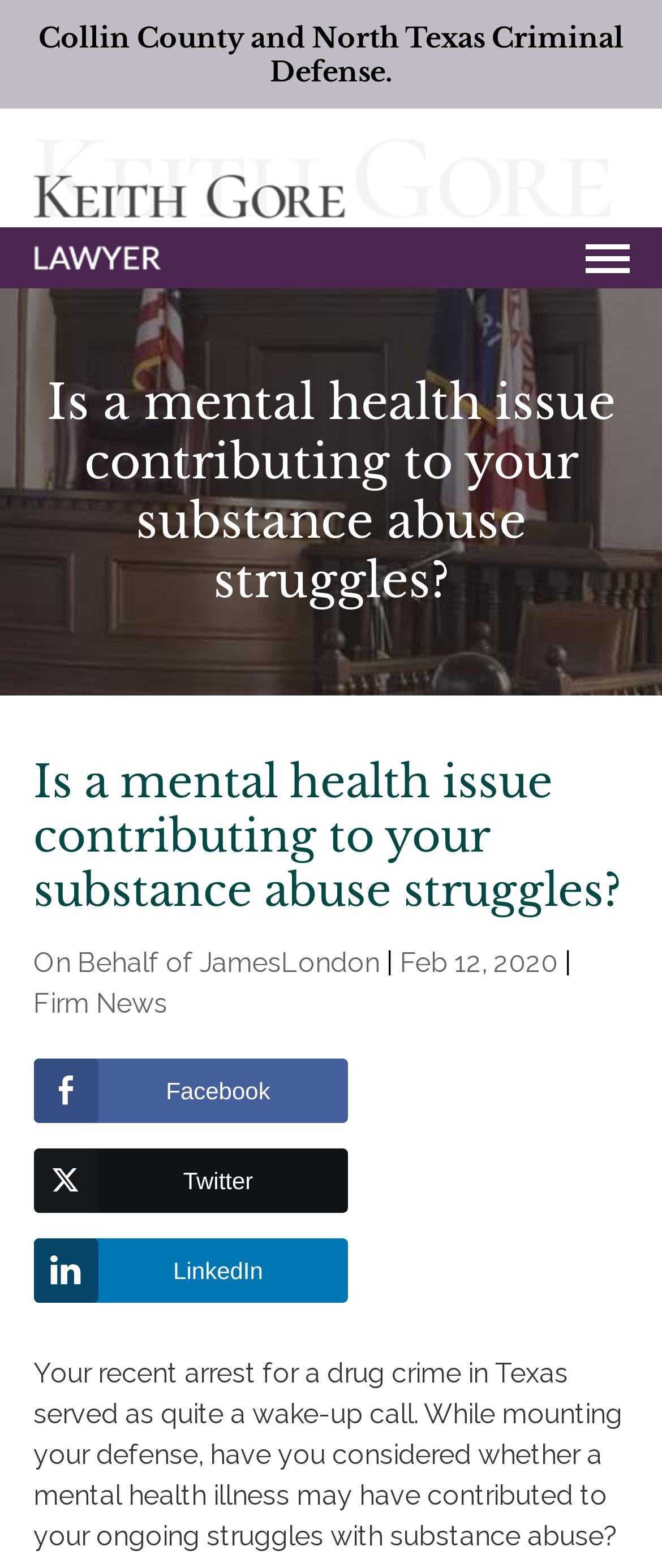Describe all visible elements and their arrangement on the webpage.

The webpage appears to be a blog post or article from a law firm, specifically discussing the potential connection between mental health issues and substance abuse struggles. 

At the top of the page, there is a logo of "Keith Gore, Lawyer" accompanied by the text "Collin County and North Texas Criminal Defense." 

Below the logo, there is a heading that reads "Is a mental health issue contributing to your substance abuse struggles?" which is repeated in a smaller font size. 

To the right of the heading, there is a byline that includes the text "On Behalf of" followed by a link to "JamesLondon" and a date "Feb 12, 2020". 

Further down, there are three social media sharing buttons for Facebook, Twitter, and LinkedIn, aligned horizontally. 

The main content of the page is a paragraph of text that discusses the potential connection between mental health issues and substance abuse struggles, specifically in the context of a recent drug crime arrest in Texas.